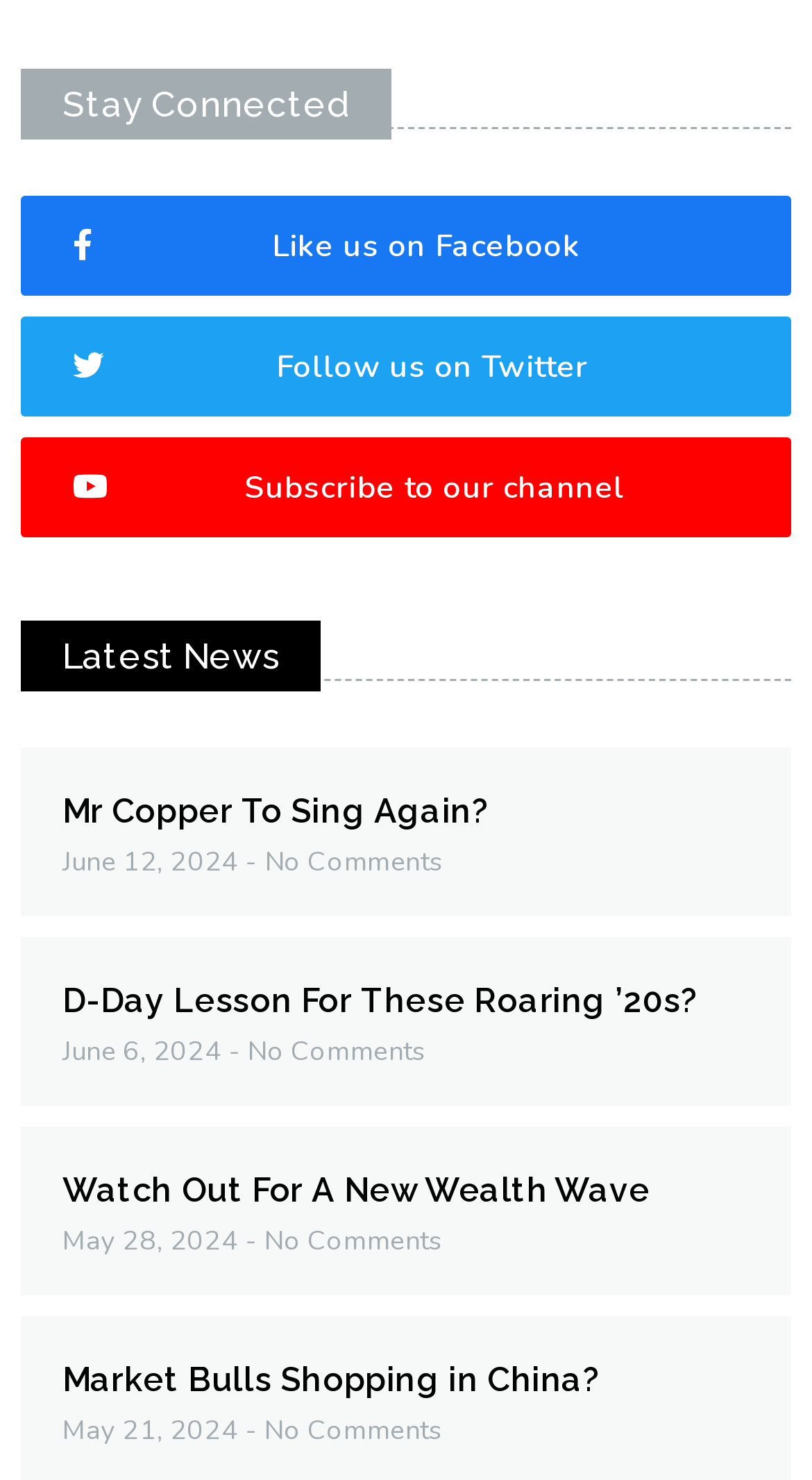What is the date of the first article?
Answer the question in a detailed and comprehensive manner.

The first article has a StaticText element with the text 'June 12, 2024', which is likely the date the article was published.